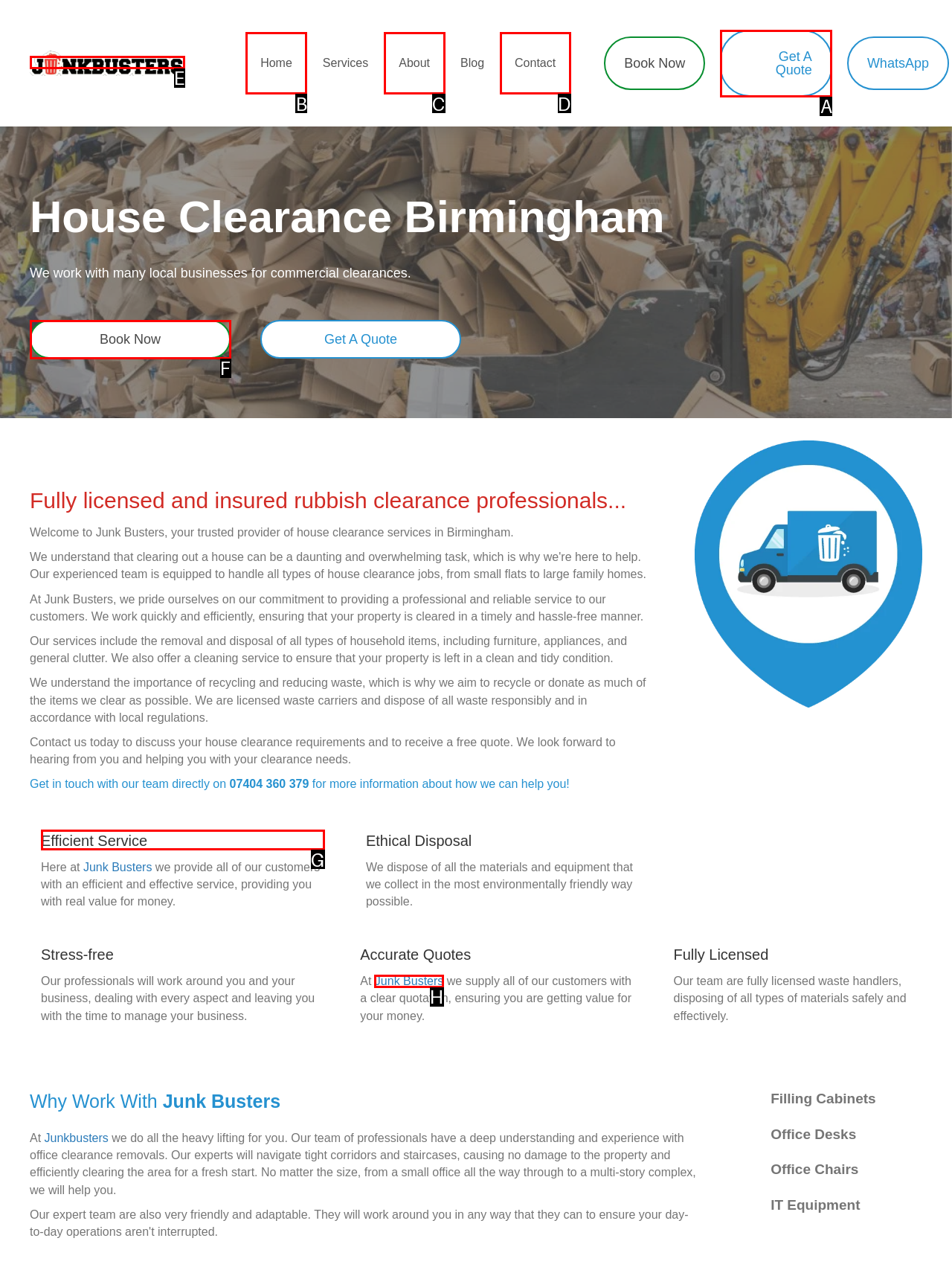Identify which HTML element should be clicked to fulfill this instruction: Go to concierge Reply with the correct option's letter.

None